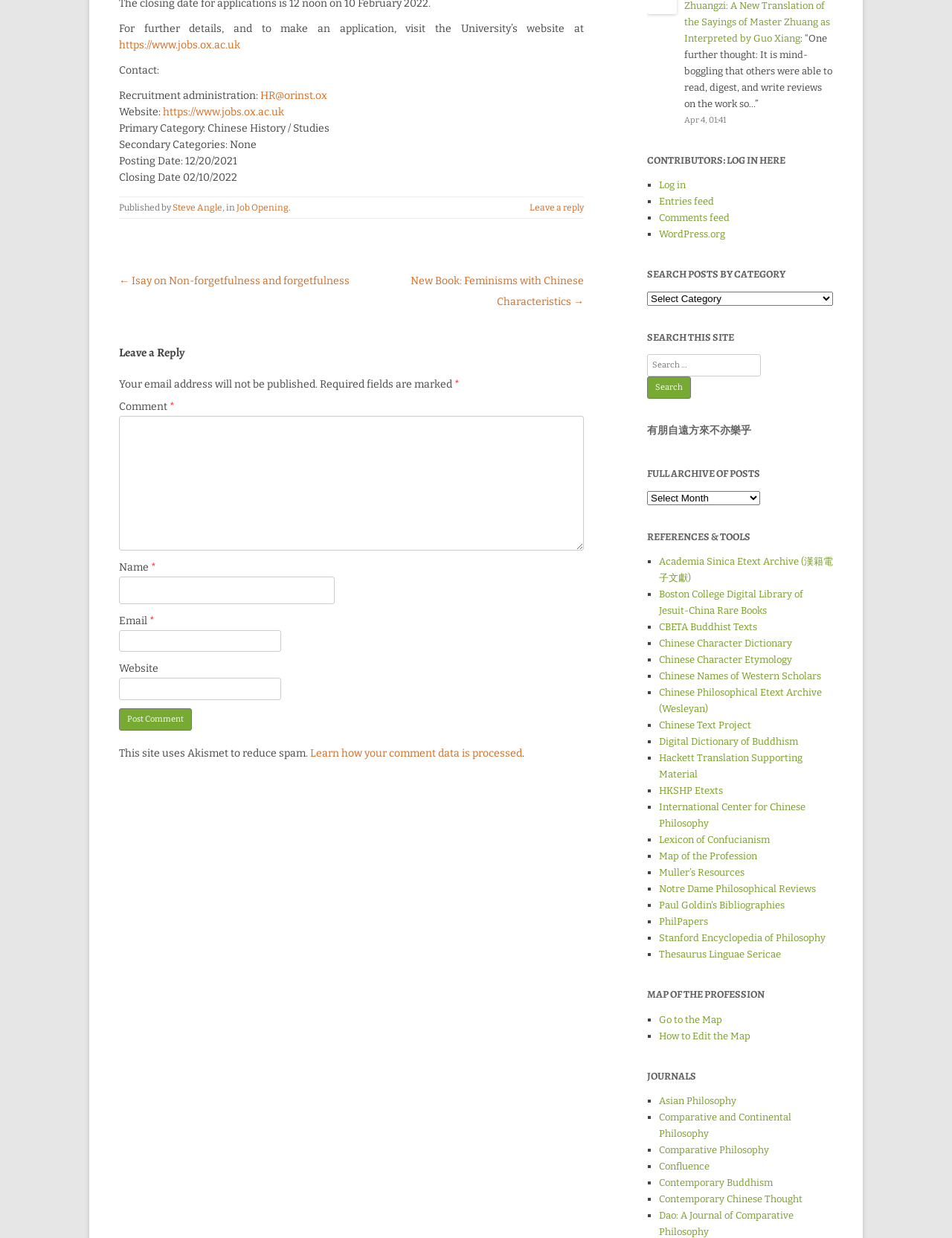Find the bounding box coordinates of the clickable area that will achieve the following instruction: "Contact Recruitment administration via email".

[0.273, 0.072, 0.344, 0.083]